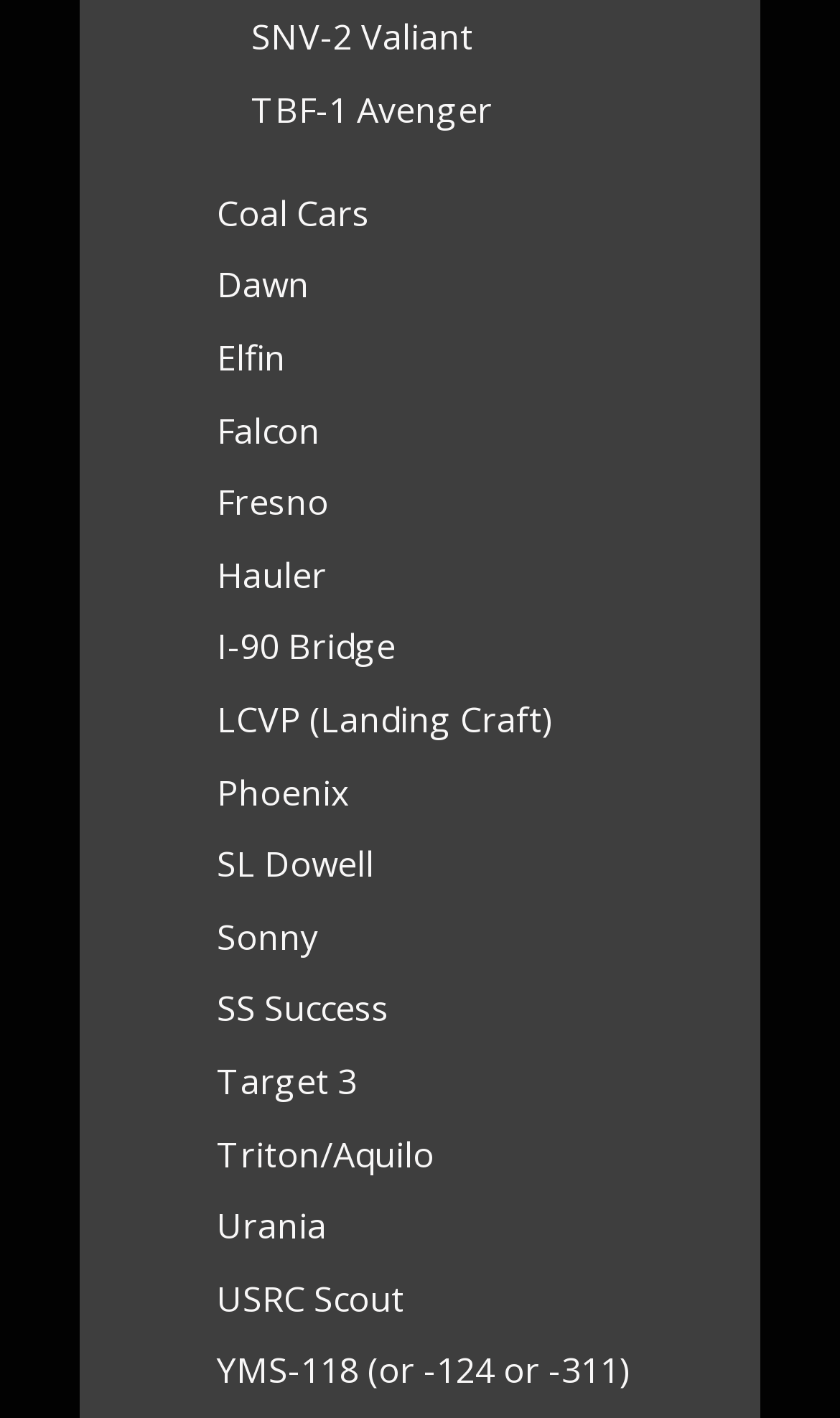Locate the bounding box coordinates of the element to click to perform the following action: 'go to the page of Falcon'. The coordinates should be given as four float values between 0 and 1, in the form of [left, top, right, bottom].

[0.258, 0.286, 0.381, 0.32]